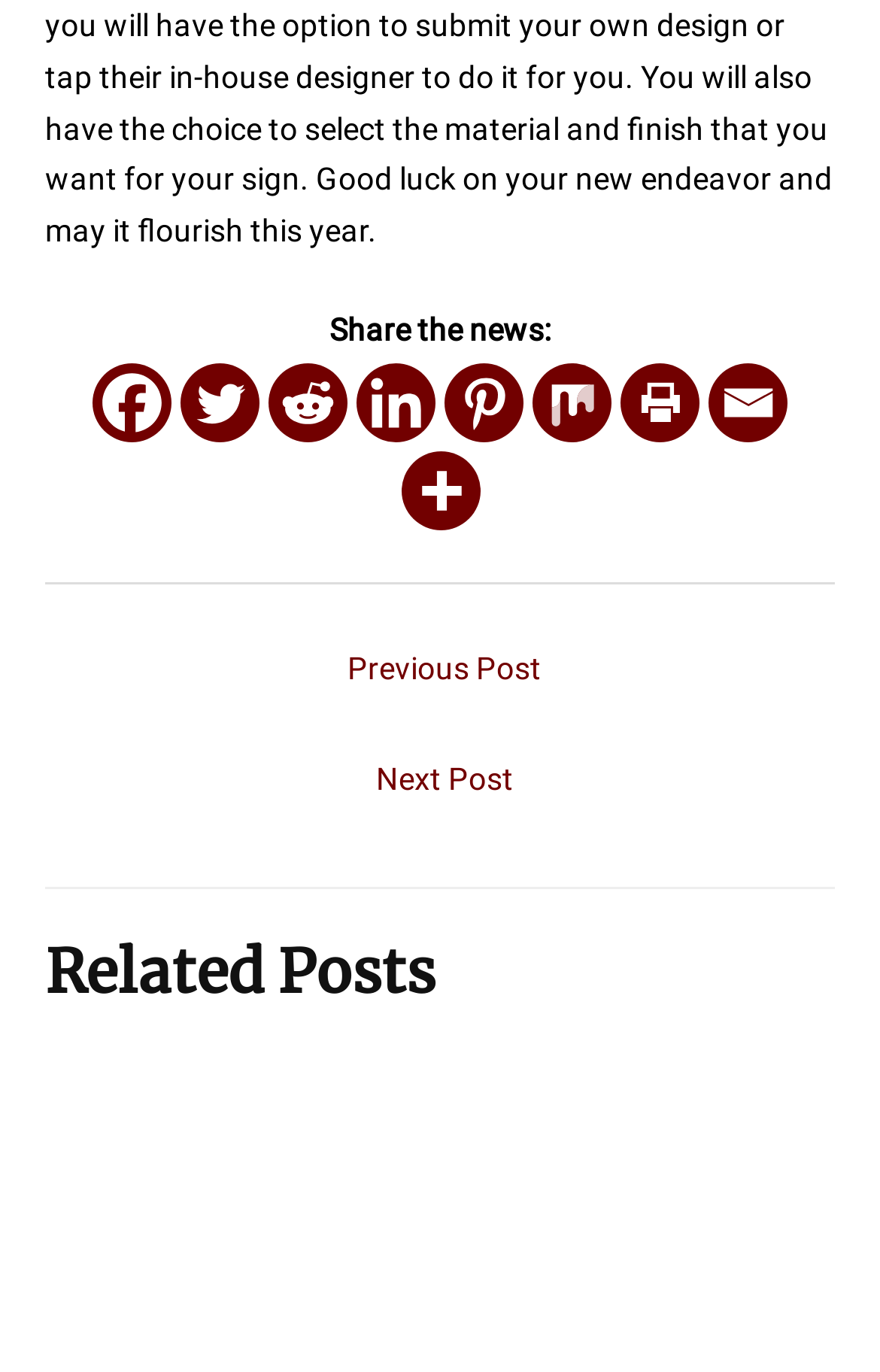Refer to the screenshot and answer the following question in detail:
How many ways can you share the news?

I counted the number of sharing options available, including the 7 social media platforms and the 'Email' option, totaling 8 ways to share the news.